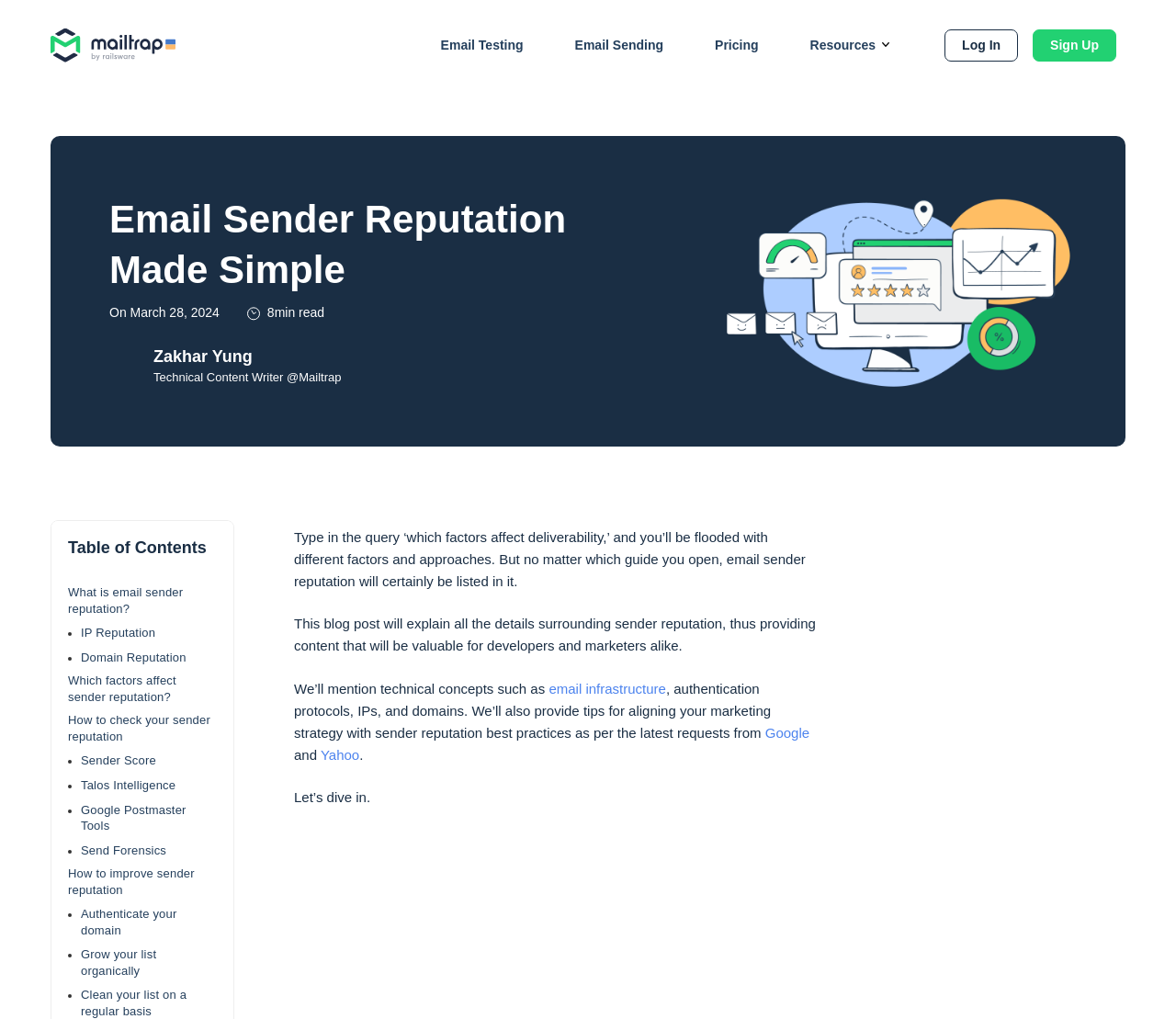What is mentioned as a factor affecting sender reputation?
Please describe in detail the information shown in the image to answer the question.

In the article, IP Reputation is listed as one of the factors affecting sender reputation, along with Domain Reputation and other factors.